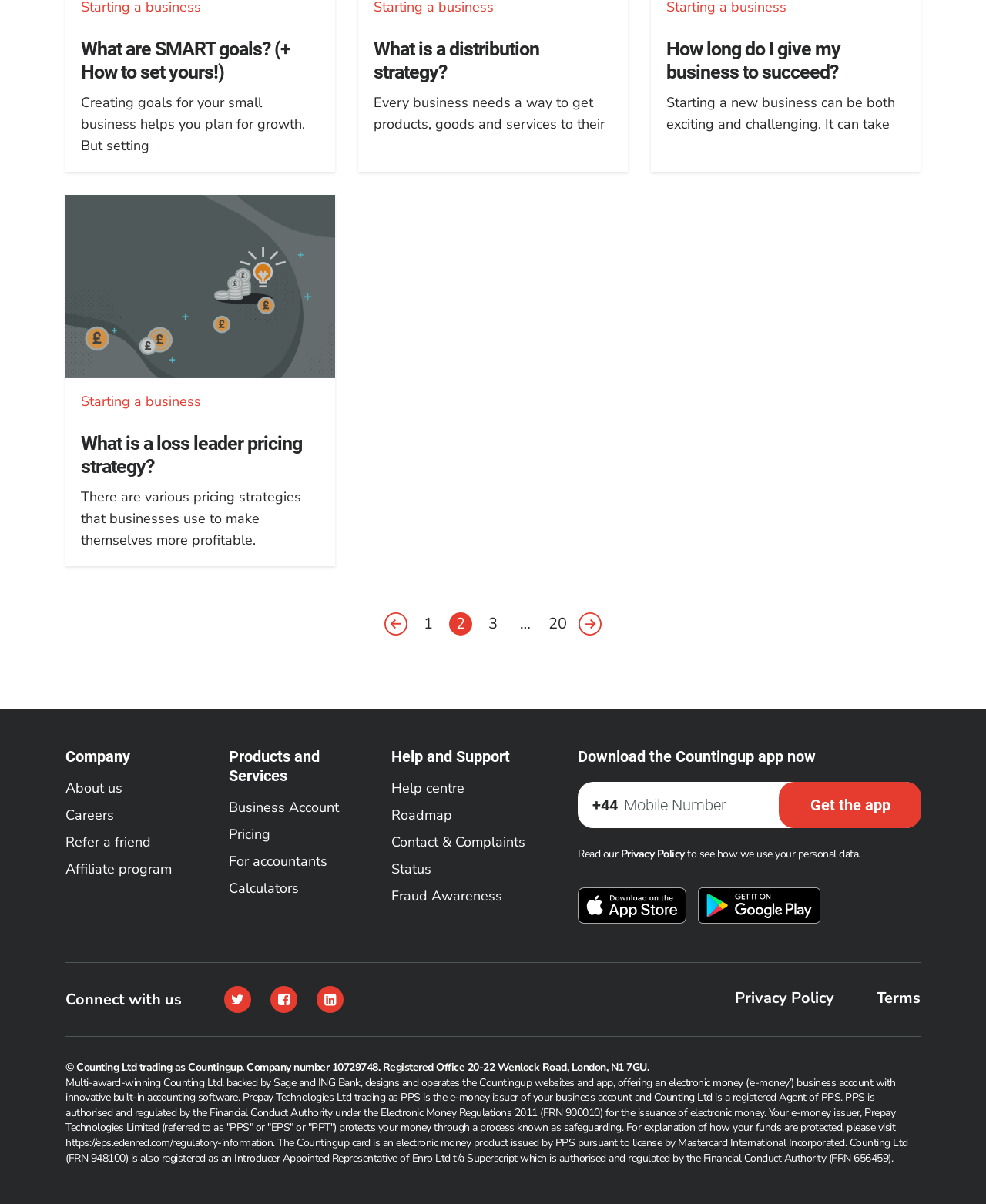Highlight the bounding box coordinates of the element you need to click to perform the following instruction: "Get the app."

[0.79, 0.649, 0.934, 0.688]